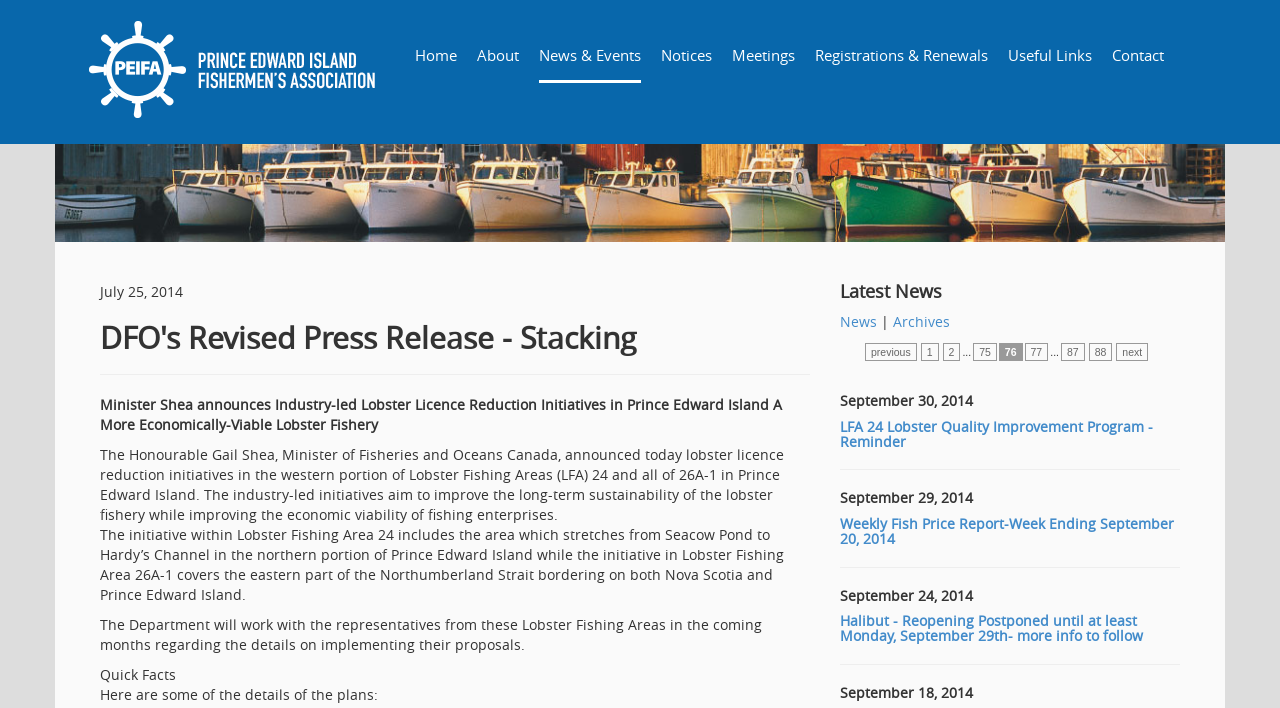Find the bounding box coordinates of the area to click in order to follow the instruction: "Read the article about DFO's Revised Press Release".

[0.078, 0.455, 0.633, 0.502]